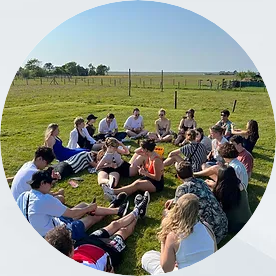Describe the image thoroughly.

A vibrant outdoor gathering of young adults enjoying a sunny day, set against a backdrop of lush green fields. In a circular arrangement, they are seated comfortably on the grass, engaged in an activity that fosters camaraderie and connection. The atmosphere is lively, hinting at a fun-filled event, possibly a weekend retreat or social gathering, where participants are likely sharing stories and laughter. The scenic view stretches out behind them, creating a picturesque setting that enhances the sense of community and relaxation. This image captures the essence of togetherness and celebration during the SES Active Members Weekend, where active members come together to unwind and bond after a busy academic year.